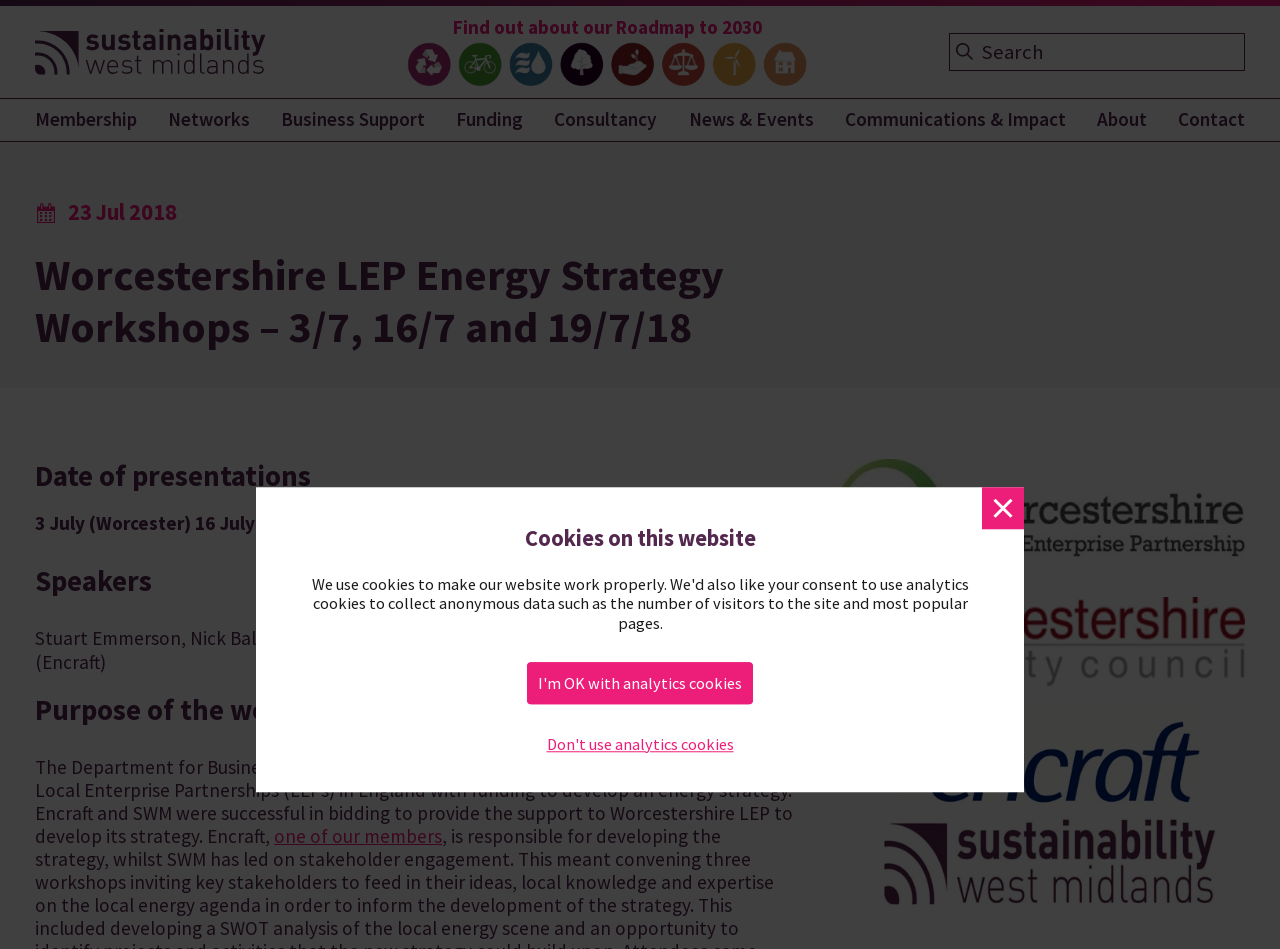Find the bounding box coordinates of the element to click in order to complete the given instruction: "View membership information."

[0.028, 0.104, 0.116, 0.148]